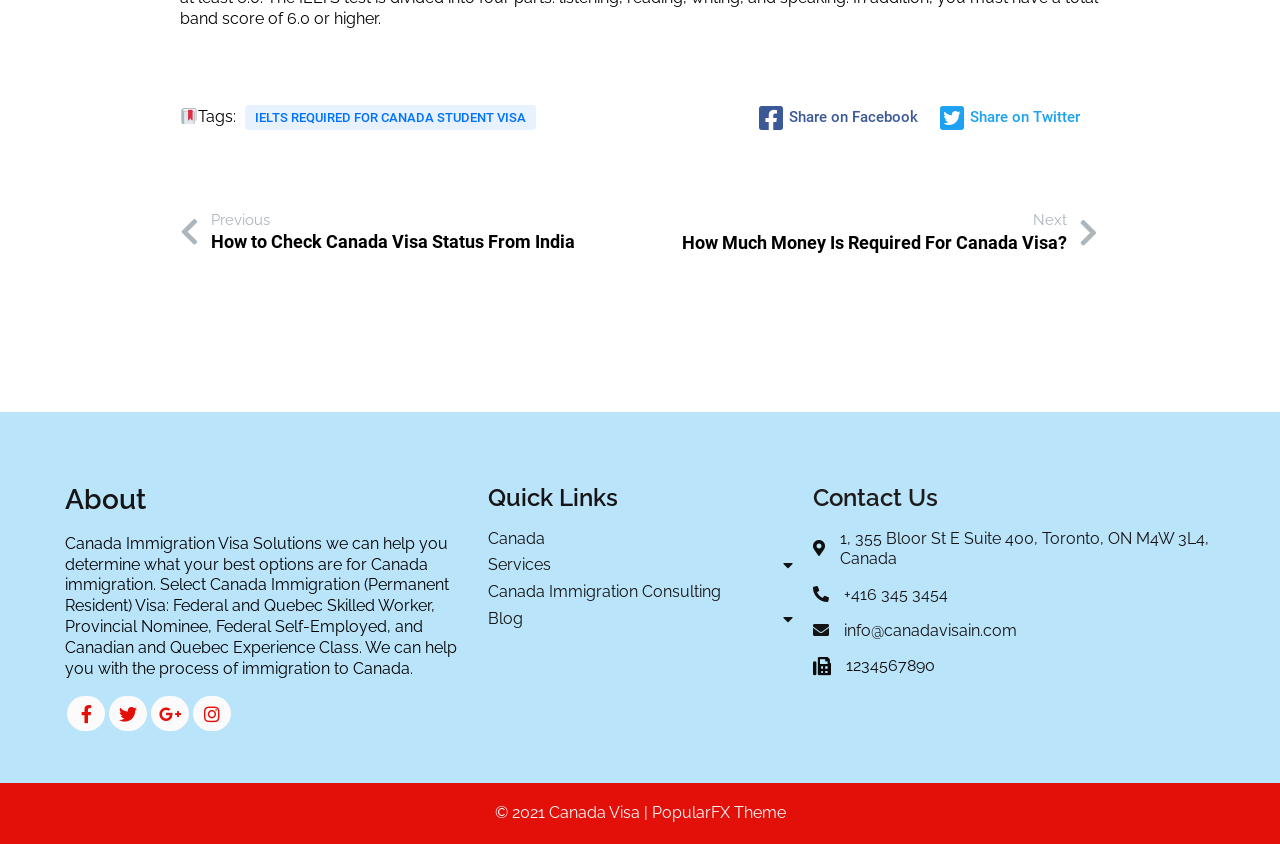Can you pinpoint the bounding box coordinates for the clickable element required for this instruction: "Contact Us"? The coordinates should be four float numbers between 0 and 1, i.e., [left, top, right, bottom].

[0.635, 0.573, 0.732, 0.607]